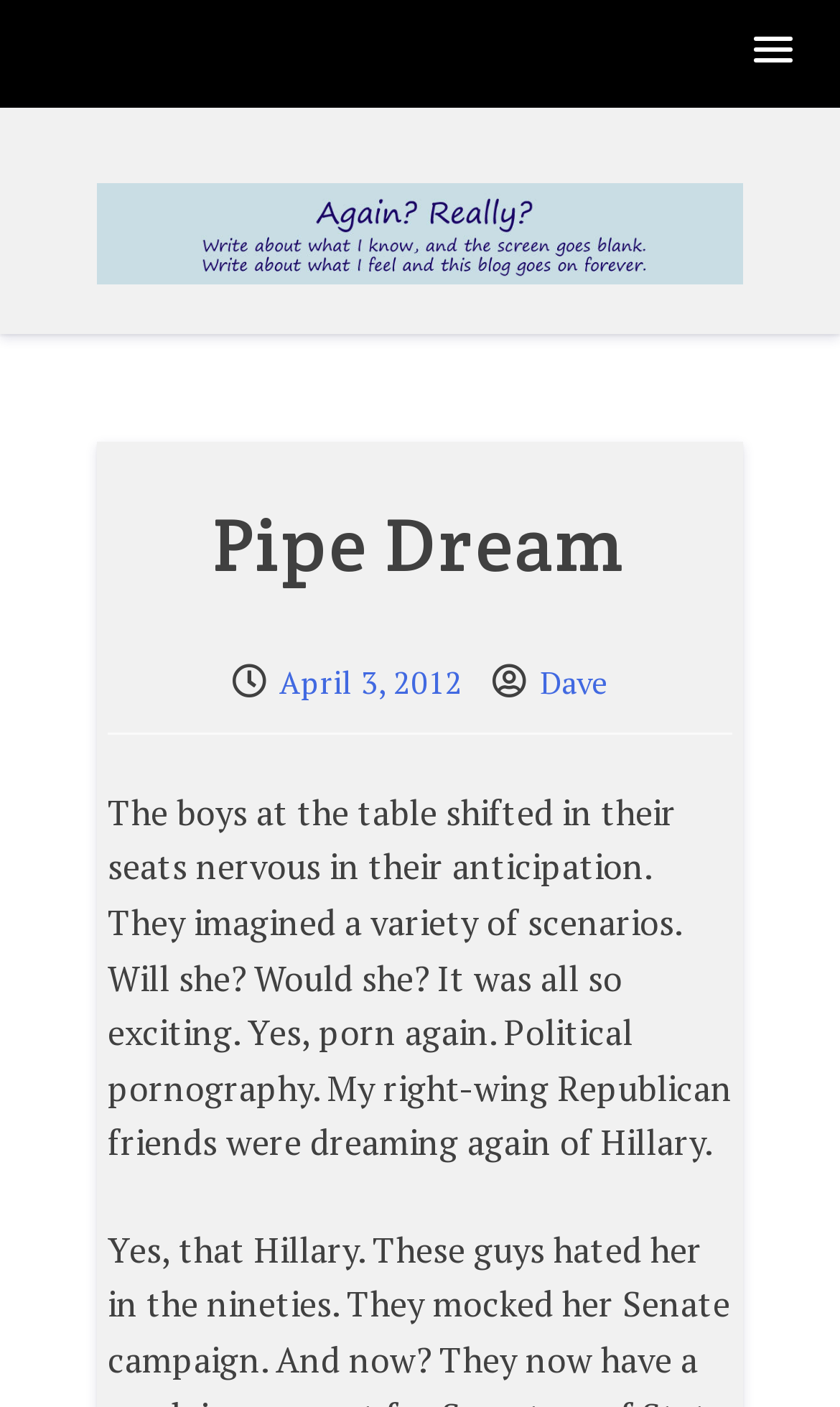Is there an image on the webpage?
Please provide a comprehensive answer based on the information in the image.

I determined that there is an image on the webpage by looking at the image element with the text 'Again? Really?' which is located above the heading 'Pipe Dream'. This suggests that there is an image on the webpage.